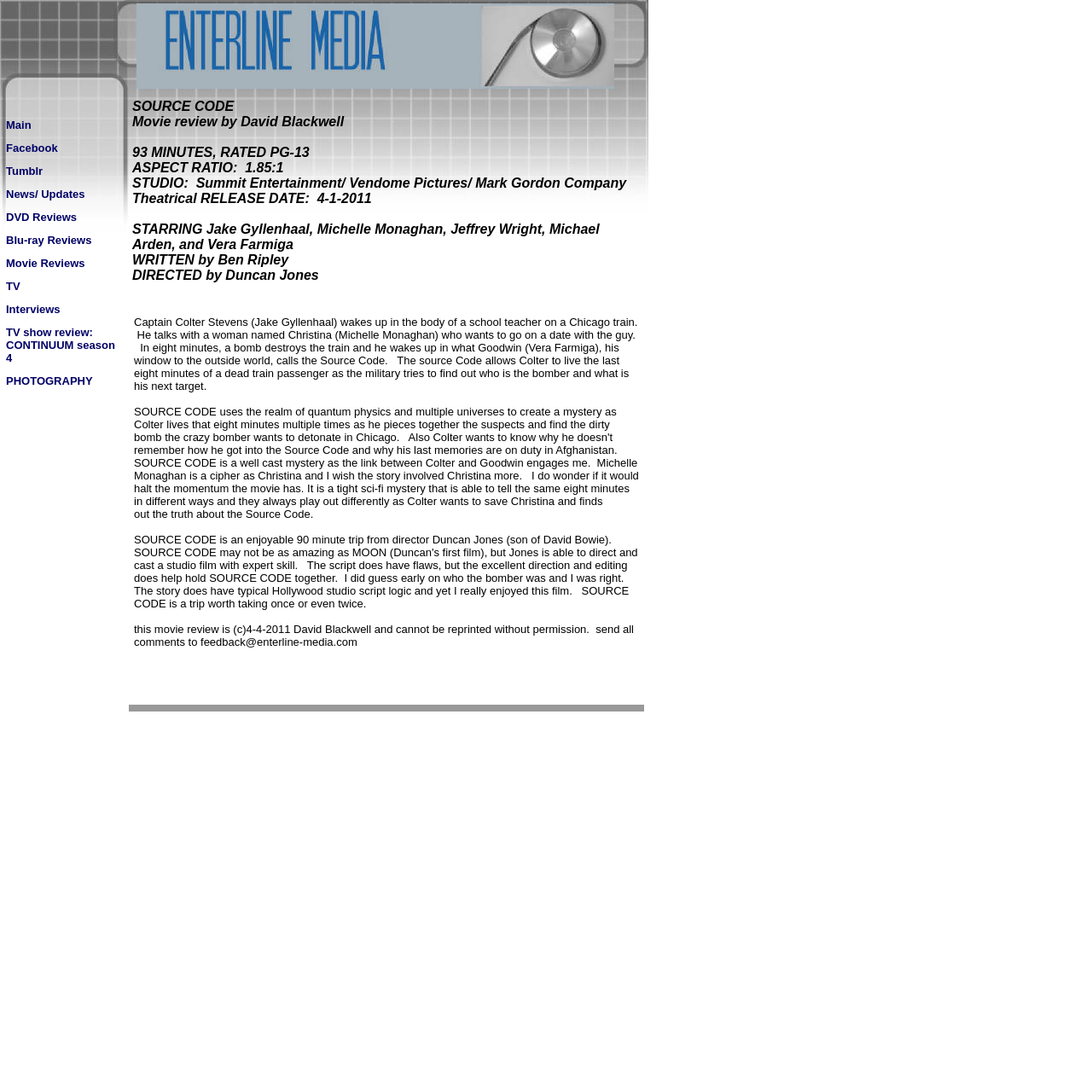Please provide the bounding box coordinates for the element that needs to be clicked to perform the following instruction: "read the movie review of SOURCE CODE". The coordinates should be given as four float numbers between 0 and 1, i.e., [left, top, right, bottom].

[0.118, 0.088, 0.591, 0.652]